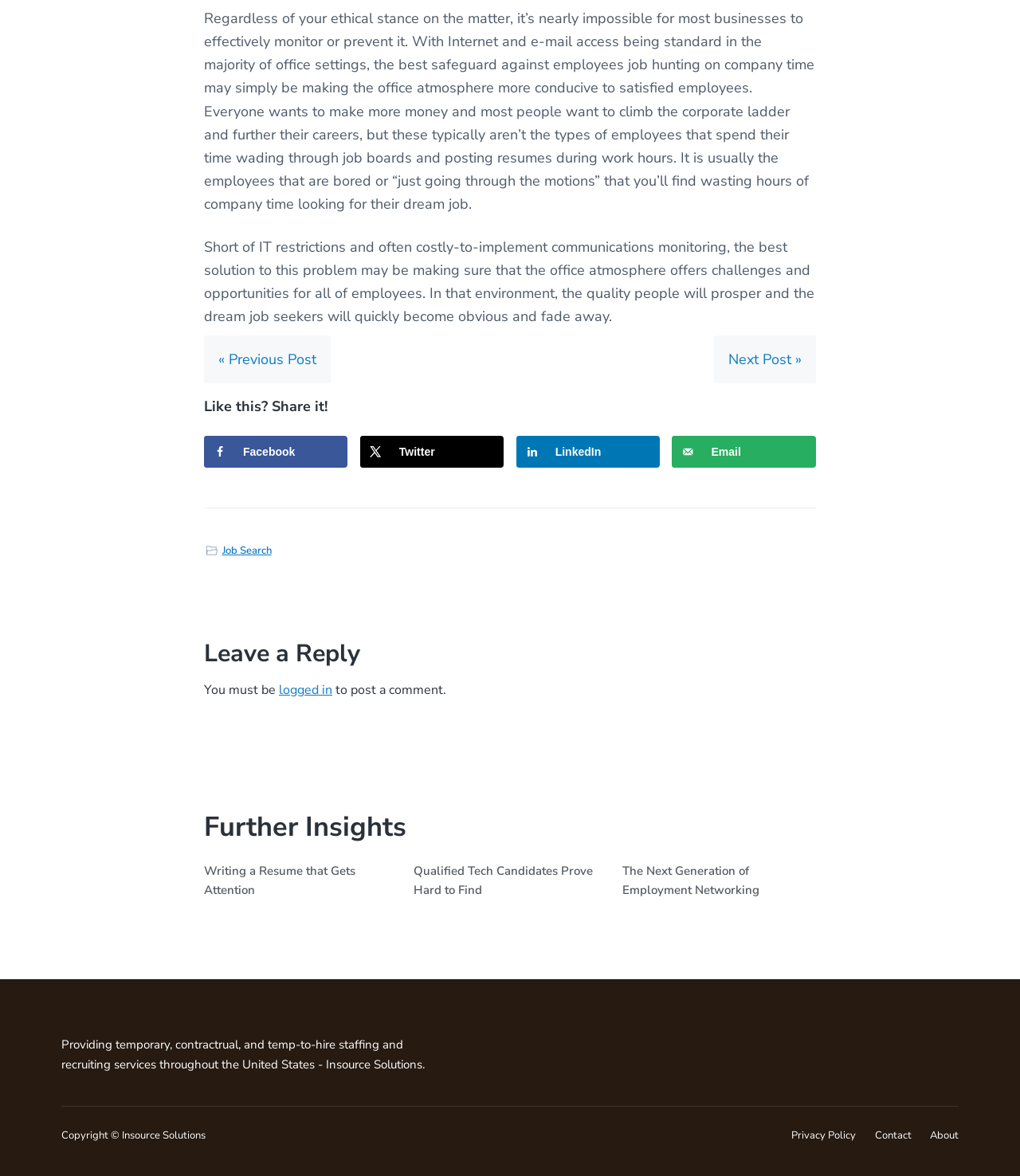Extract the bounding box for the UI element that matches this description: "logged in".

[0.273, 0.58, 0.326, 0.594]